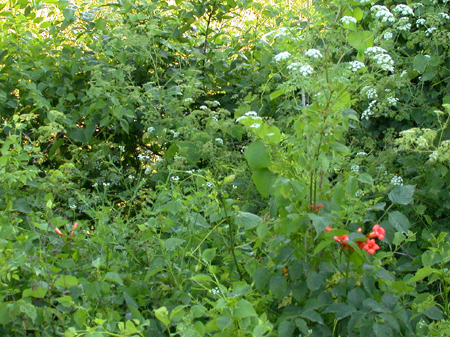Please answer the following question using a single word or phrase: 
Are there any animals depicted in the image?

No